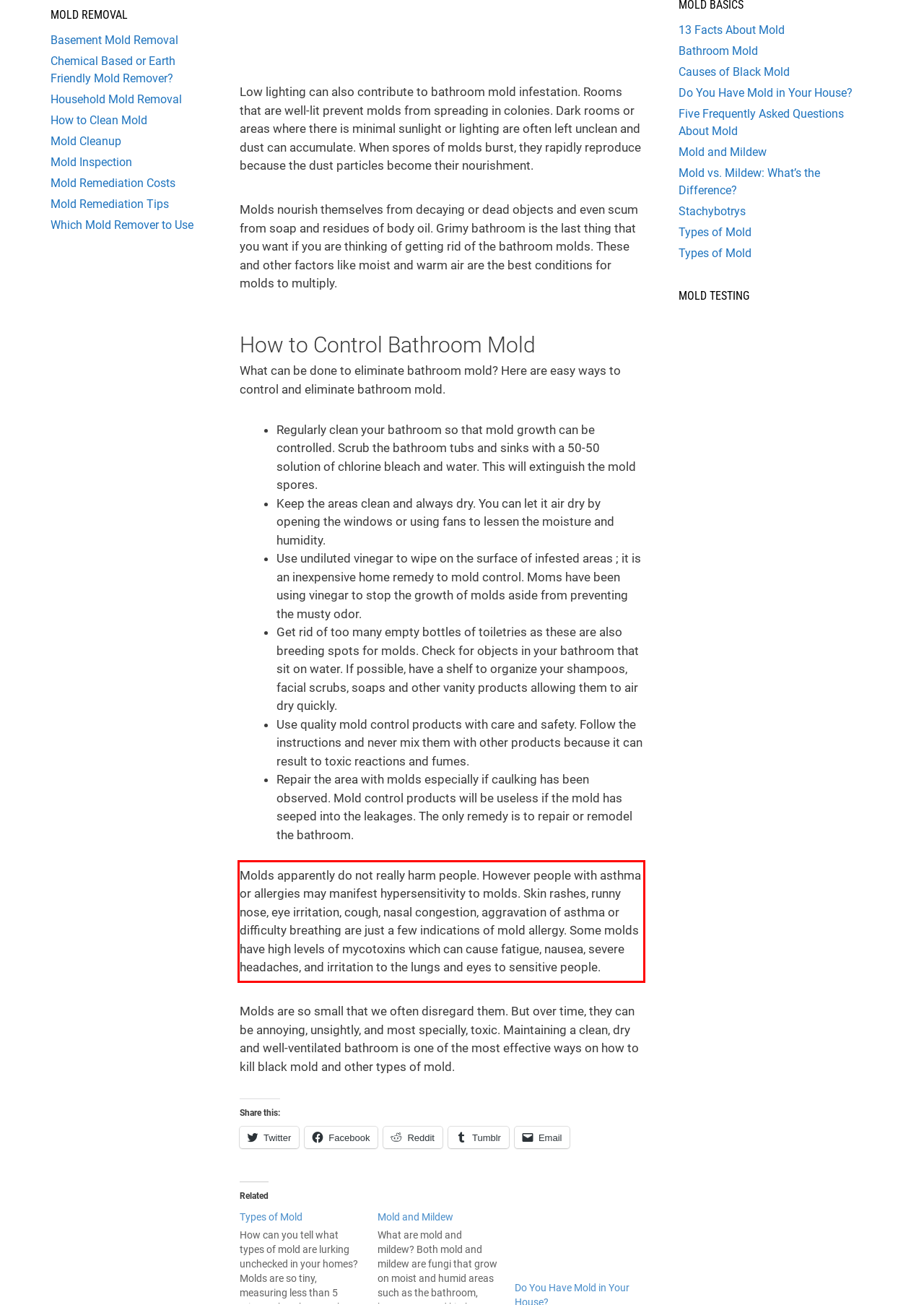You are provided with a screenshot of a webpage that includes a UI element enclosed in a red rectangle. Extract the text content inside this red rectangle.

Molds apparently do not really harm people. However people with asthma or allergies may manifest hypersensitivity to molds. Skin rashes, runny nose, eye irritation, cough, nasal congestion, aggravation of asthma or difficulty breathing are just a few indications of mold allergy. Some molds have high levels of mycotoxins which can cause fatigue, nausea, severe headaches, and irritation to the lungs and eyes to sensitive people.